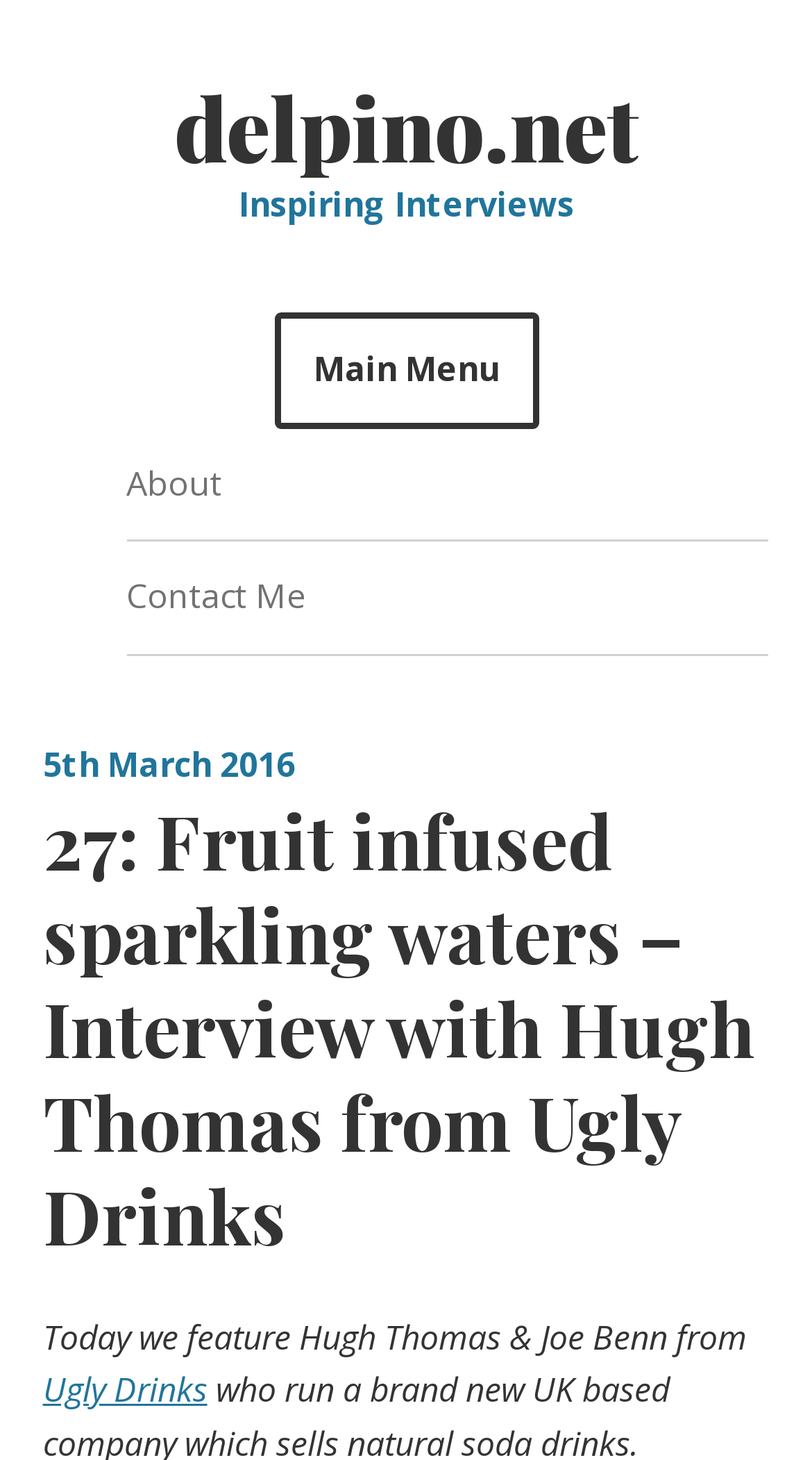Determine and generate the text content of the webpage's headline.

27: Fruit infused sparkling waters – Interview with Hugh Thomas from Ugly Drinks